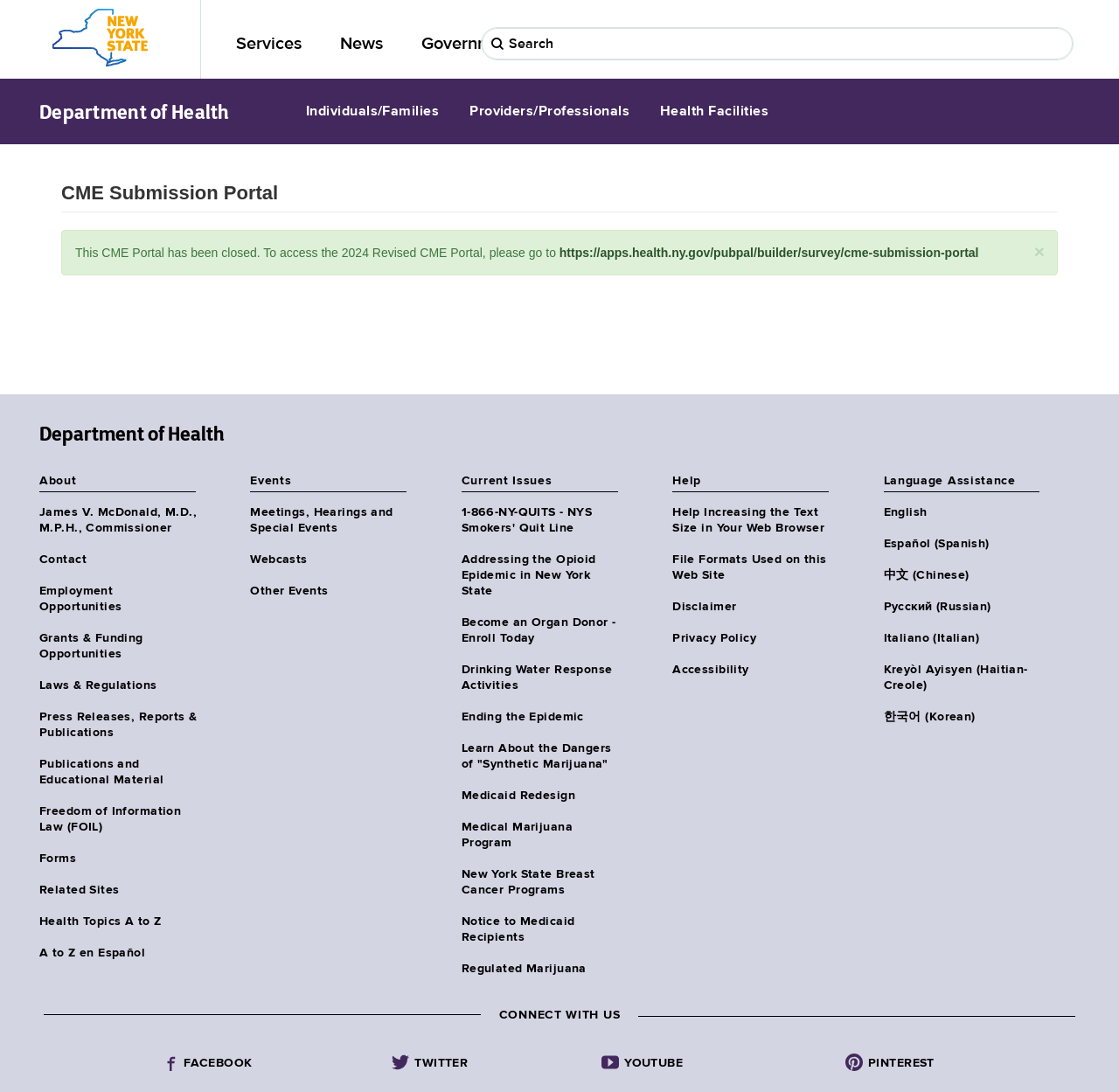What is the name of the department?
Answer the question with a single word or phrase derived from the image.

Department of Health